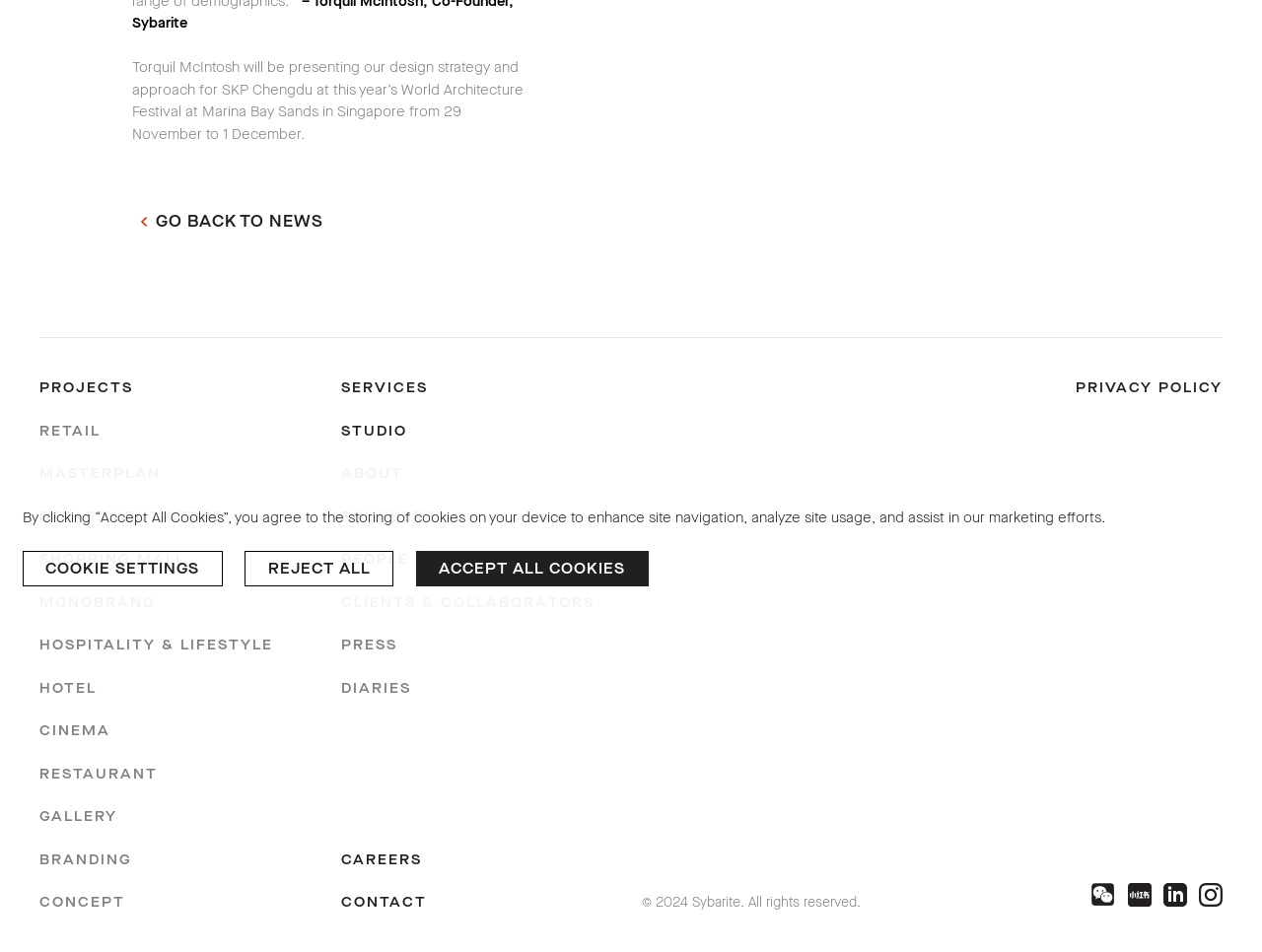Identify the bounding box for the described UI element: "alt="Joomla!"".

None